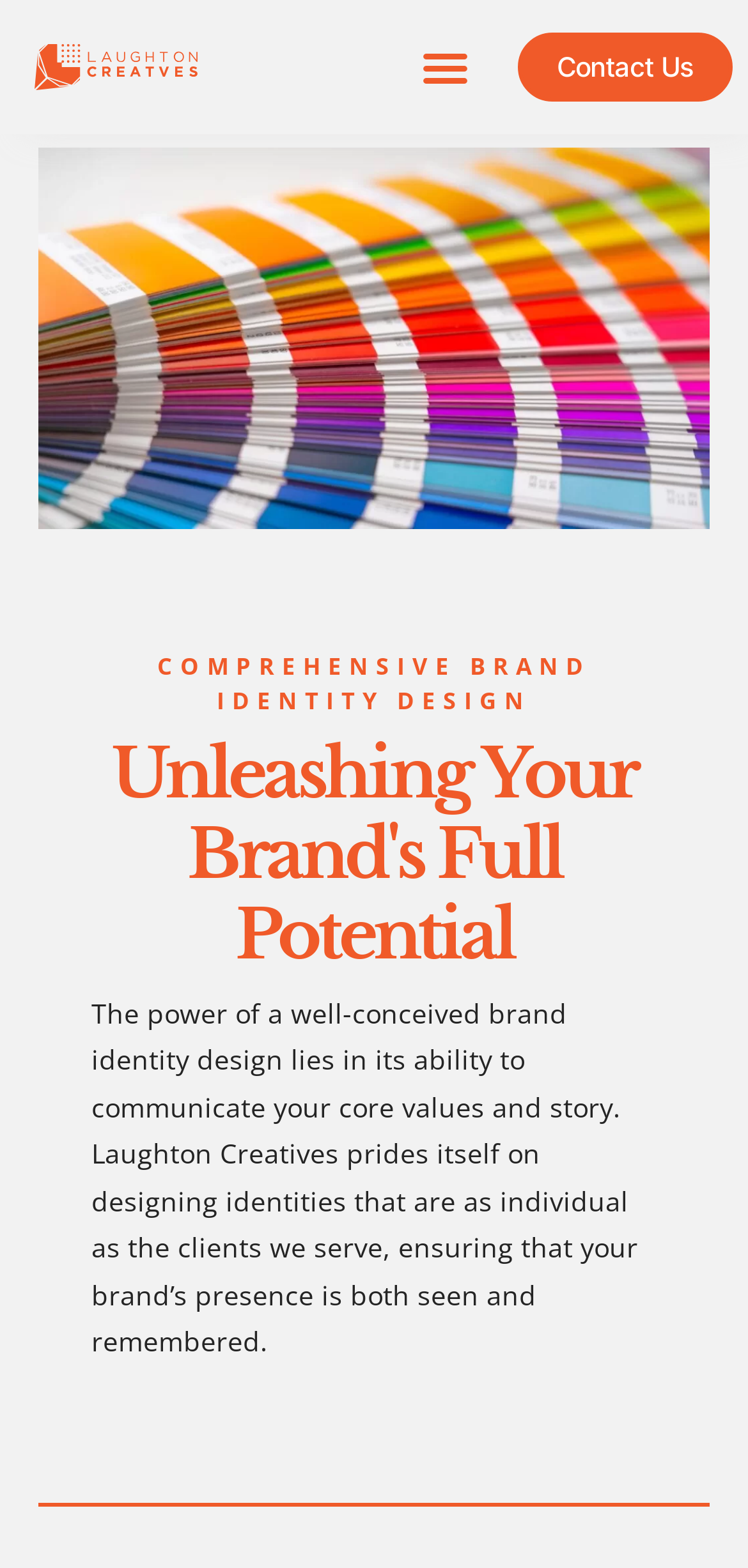Please locate the UI element described by "Menu" and provide its bounding box coordinates.

[0.547, 0.02, 0.642, 0.066]